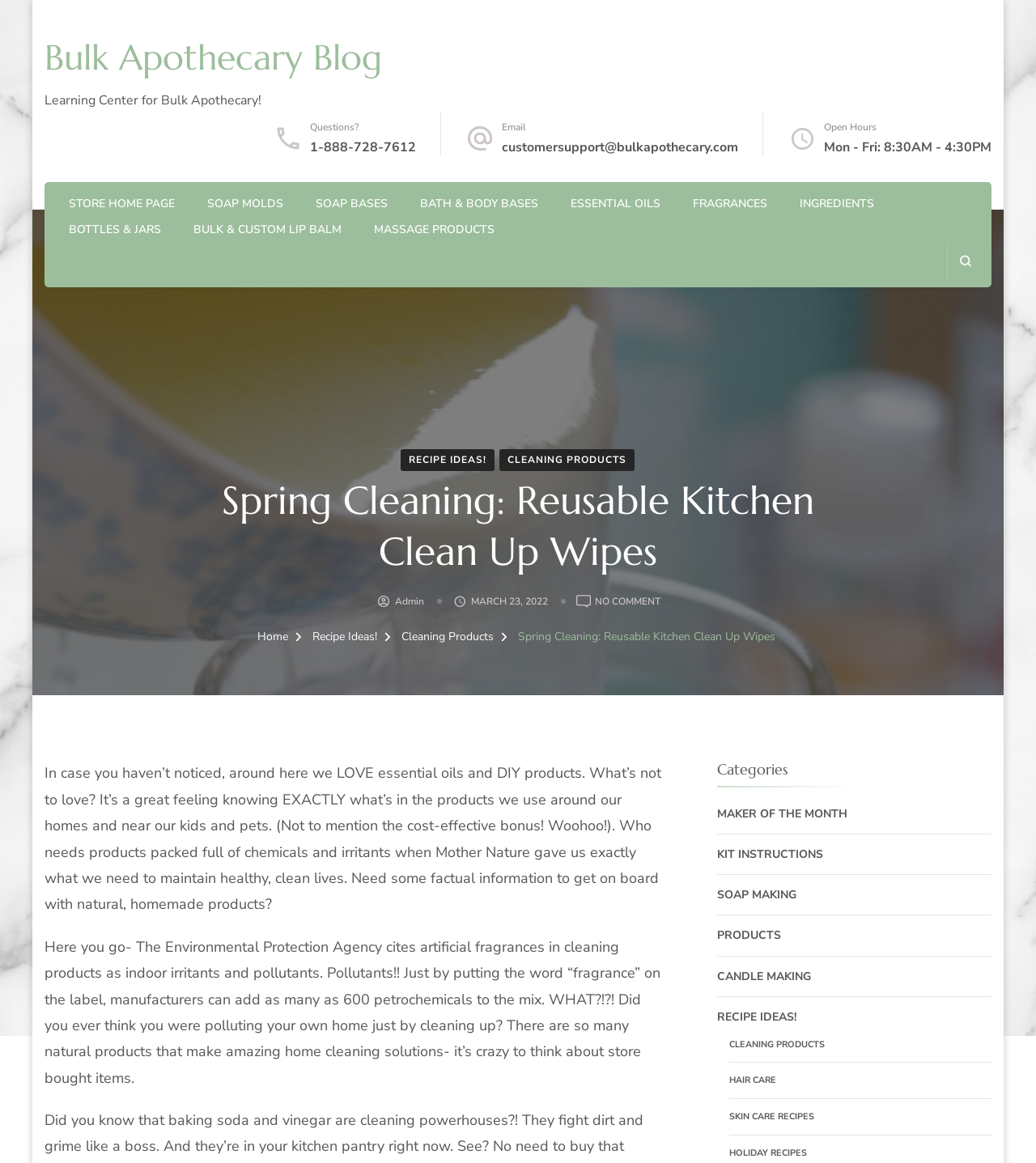Please locate the bounding box coordinates of the element that should be clicked to complete the given instruction: "Contact customer support via email".

[0.484, 0.119, 0.712, 0.134]